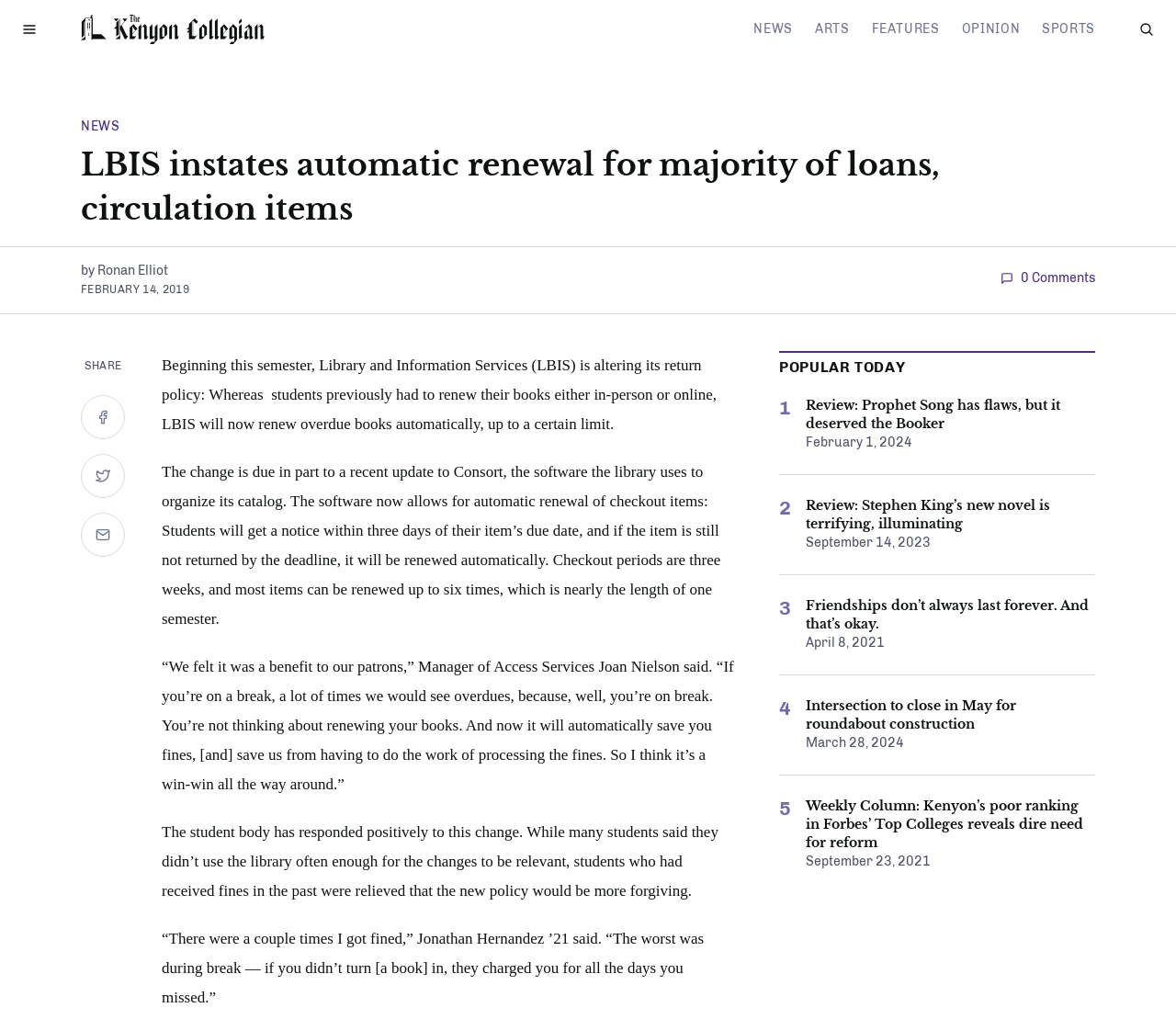Find the bounding box coordinates of the clickable area that will achieve the following instruction: "Share on Facebook".

[0.069, 0.388, 0.106, 0.431]